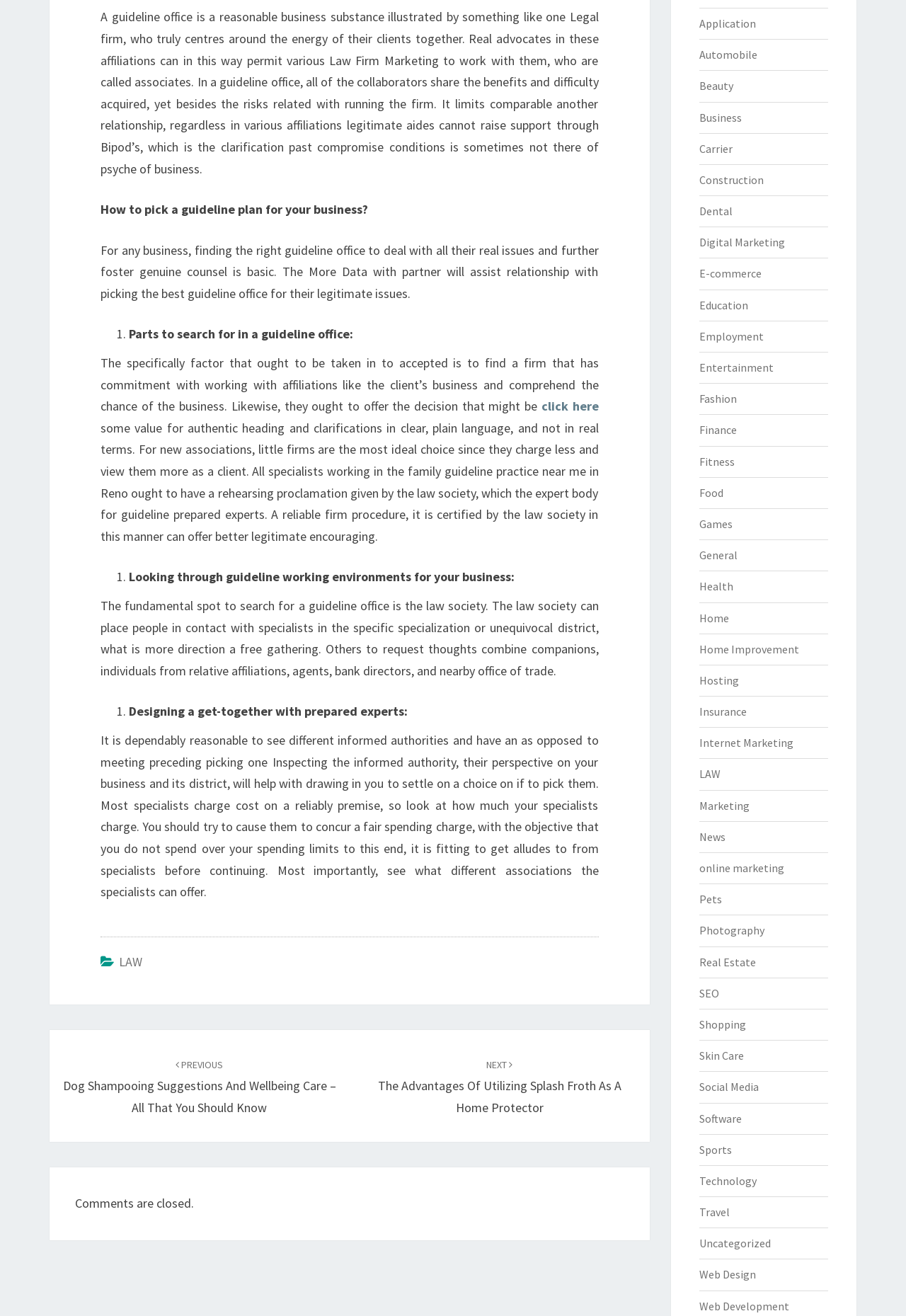Identify the bounding box coordinates for the UI element described as: "Health". The coordinates should be provided as four floats between 0 and 1: [left, top, right, bottom].

[0.771, 0.44, 0.809, 0.451]